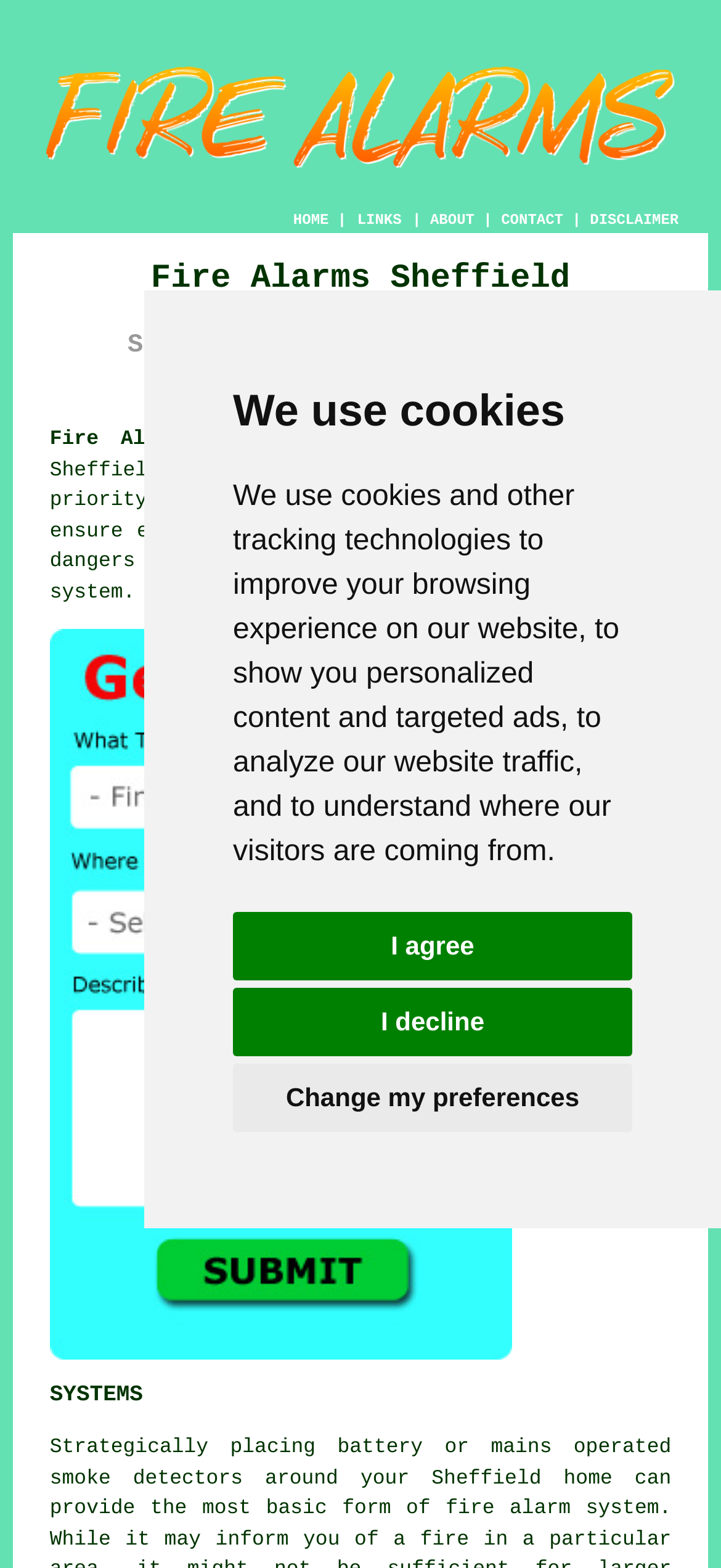Is there a free quote service available?
Provide an in-depth and detailed explanation in response to the question.

The webpage offers a free quote service, as indicated by the link 'Free Sheffield Fire Alarm Quotes' and the accompanying image. This suggests that users can request a free quote for fire alarm services.